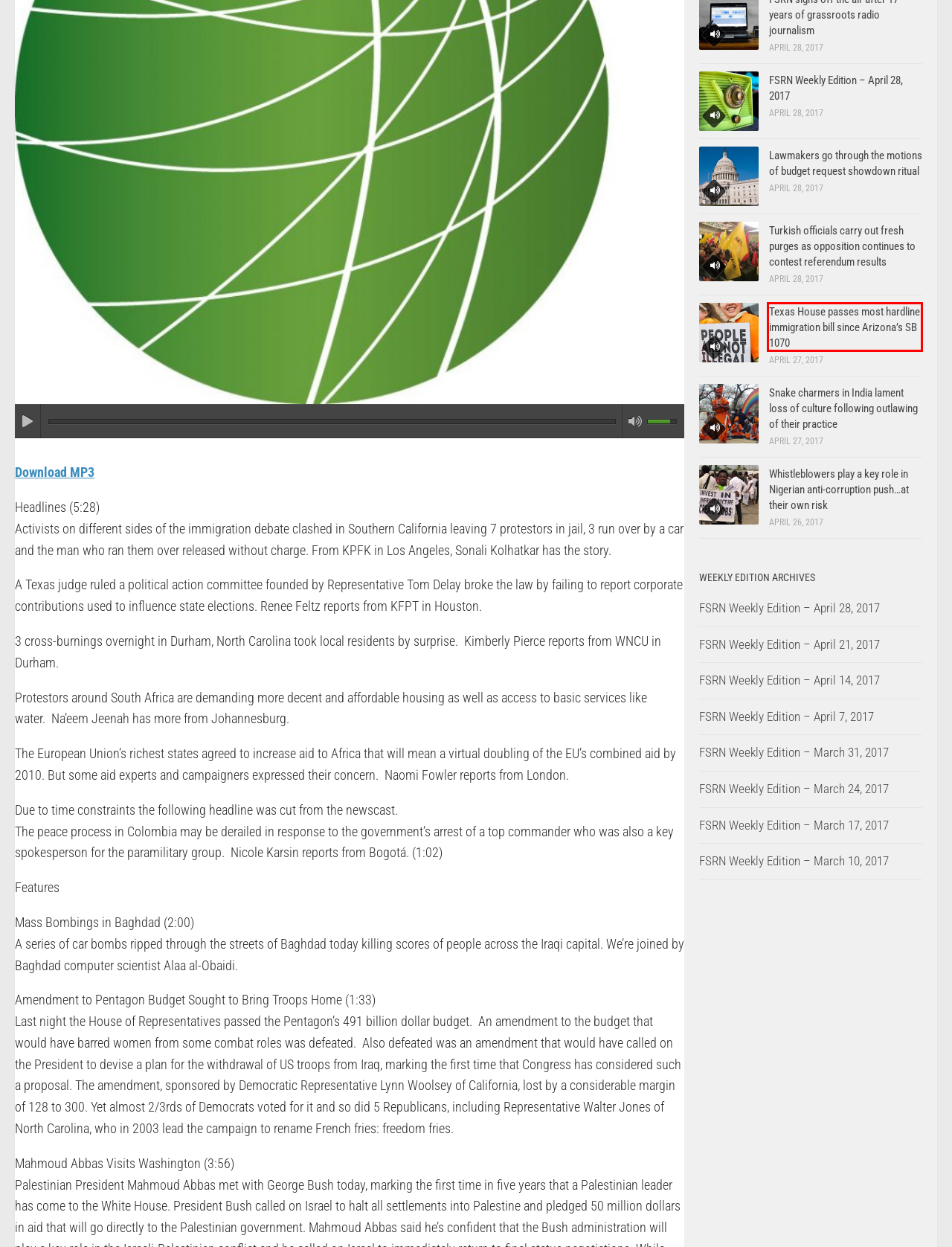You have a screenshot of a webpage with a red rectangle bounding box. Identify the best webpage description that corresponds to the new webpage after clicking the element within the red bounding box. Here are the candidates:
A. Whistleblowers play a key role in Nigerian anti-corruption push…at their own risk – FSRN
B. Snake charmers in India lament loss of culture following outlawing of their practice – FSRN
C. FSRN Weekly Edition – March 17, 2017 – FSRN
D. FSRN Weekly Edition – March 10, 2017 – FSRN
E. Texas House passes most hardline immigration bill since Arizona’s SB 1070 – FSRN
F. FSRN Weekly Edition – April 7, 2017 – FSRN
G. FSRN Weekly Edition – April 28, 2017 – FSRN
H. FSRN Weekly Edition – March 24, 2017 – FSRN

E